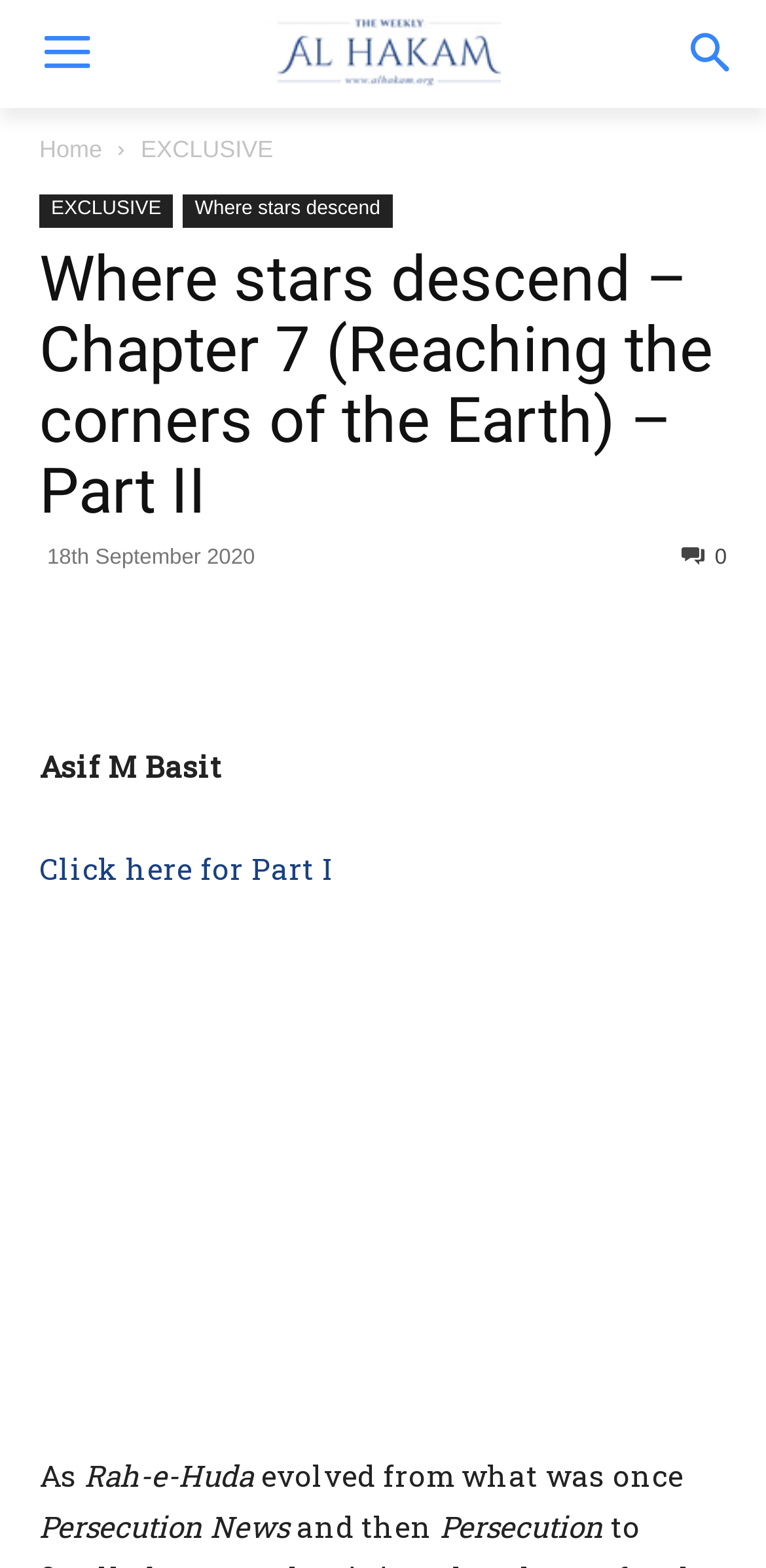Locate the bounding box coordinates of the area you need to click to fulfill this instruction: 'Click the Home link'. The coordinates must be in the form of four float numbers ranging from 0 to 1: [left, top, right, bottom].

[0.051, 0.086, 0.133, 0.104]